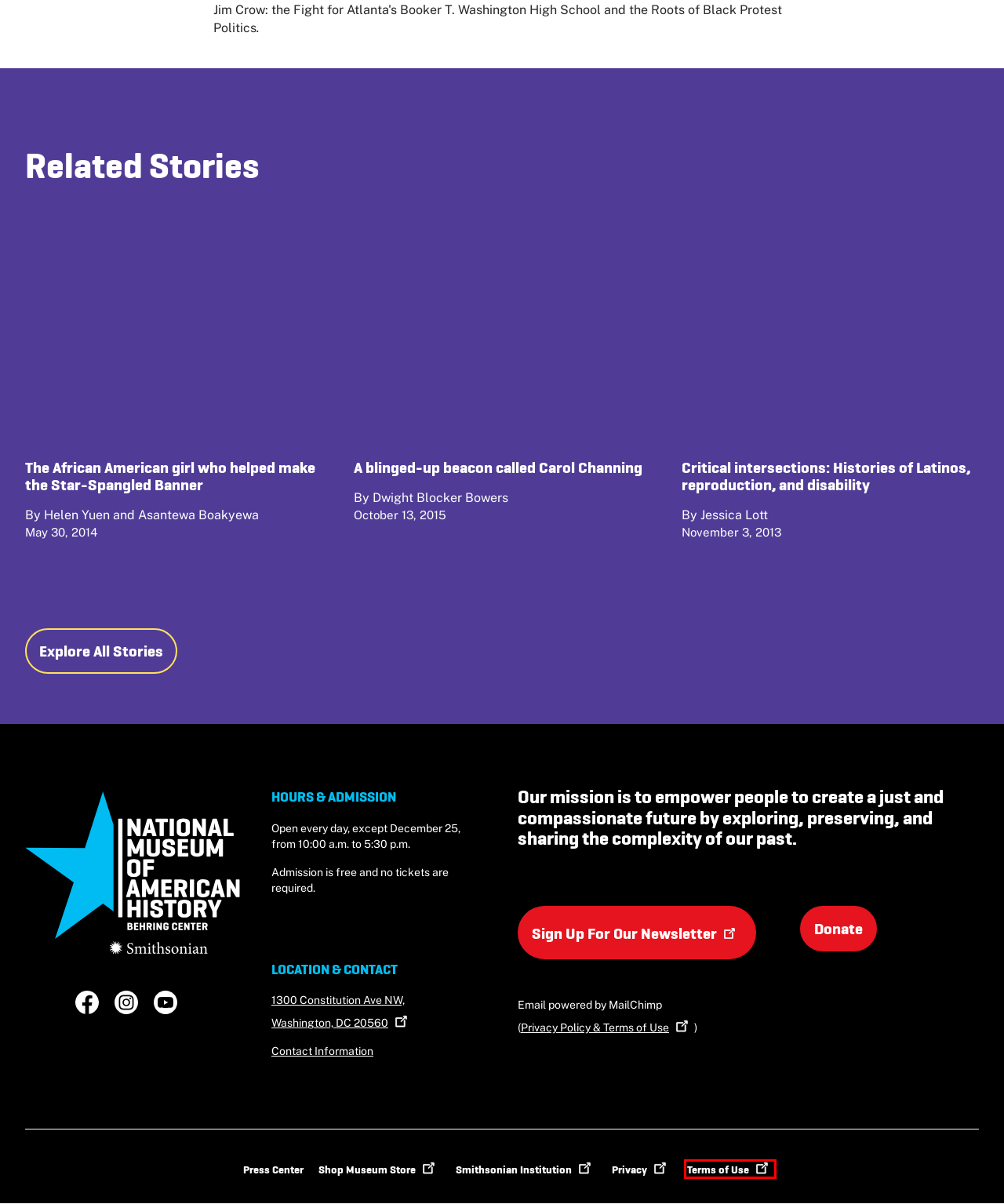Check out the screenshot of a webpage with a red rectangle bounding box. Select the best fitting webpage description that aligns with the new webpage after clicking the element inside the bounding box. Here are the candidates:
A. Digital Collections - University Libraries | University of South Carolina
B. Terms of Use | Smithsonian Institution
C. NYPL Digital Collections
D. Home | National Museum of American History
E. America on the Move | National Museum of American History
F. SOVA: Smithsonian Online Virtual Archives
G. Smithsonian Institution's Privacy Statement | Smithsonian Institution
H. Smithsonian Institution | Home

B